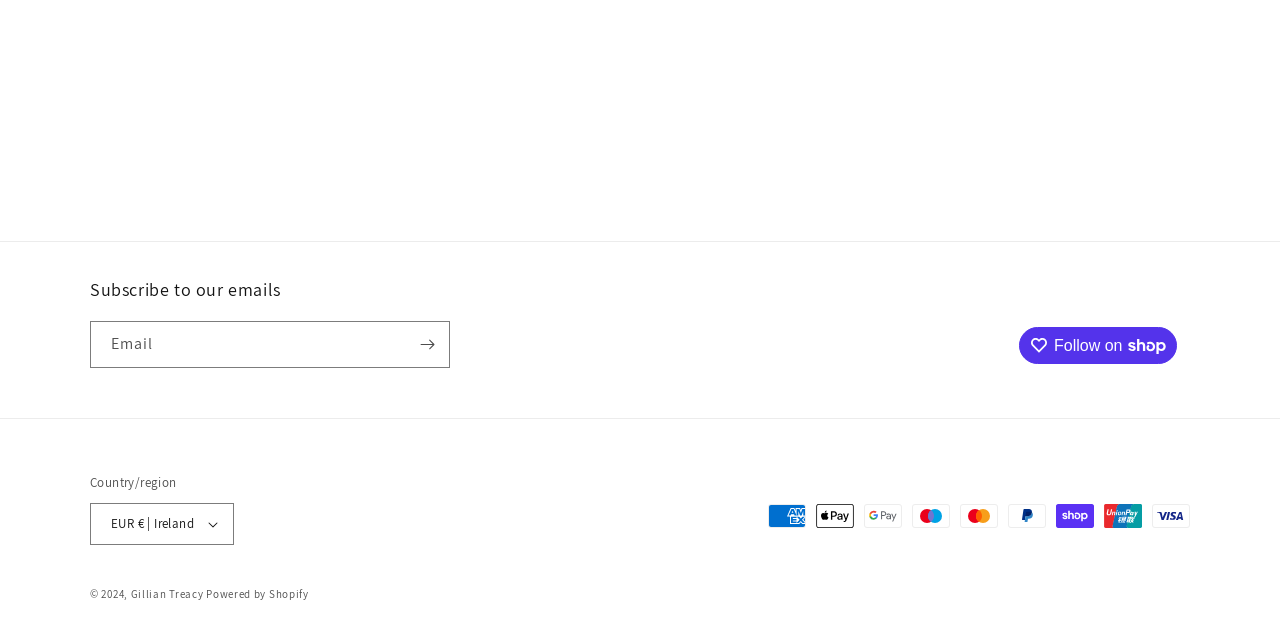Find the UI element described as: "parent_node: Email aria-label="Subscribe" name="commit"" and predict its bounding box coordinates. Ensure the coordinates are four float numbers between 0 and 1, [left, top, right, bottom].

[0.316, 0.502, 0.351, 0.575]